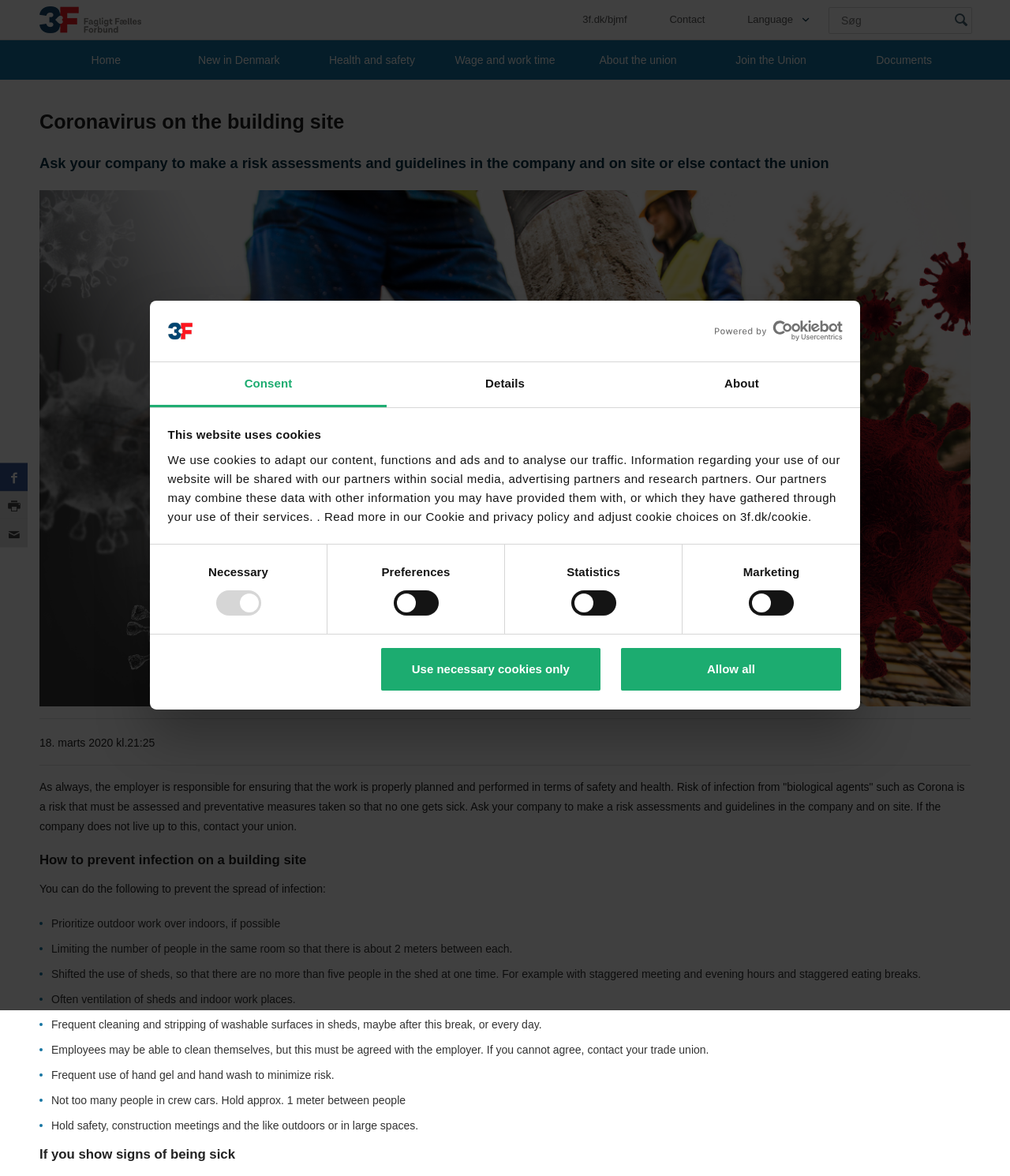Respond concisely with one word or phrase to the following query:
What is the recommended distance between people in the same room?

About 2 meters